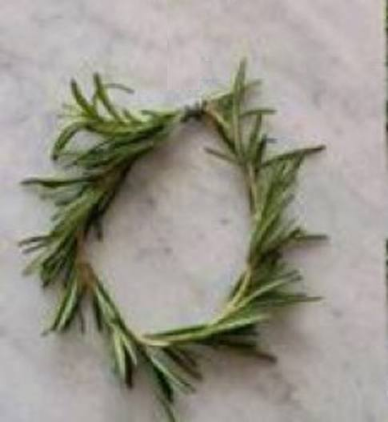Describe the image thoroughly.

This image features a simple yet charming DIY Christmas ornament crafted from spruce leaves. The design showcases a circular arrangement of long, green spruce leaves elegantly tied together, creating a natural garland-like wreath. This ornament exemplifies a creative and accessible holiday crafting idea for children, encouraging them to engage in hands-on activities at home. With just a few pieces of spruce leaves and some string, this festive decoration can adorn various spaces, though it is suggested to avoid placing it directly on the Christmas tree to ensure it is noticed. Perfect for fostering creativity and involving kids in seasonal crafts, this ornament represents an easy project that captures the essence of holiday spirit.